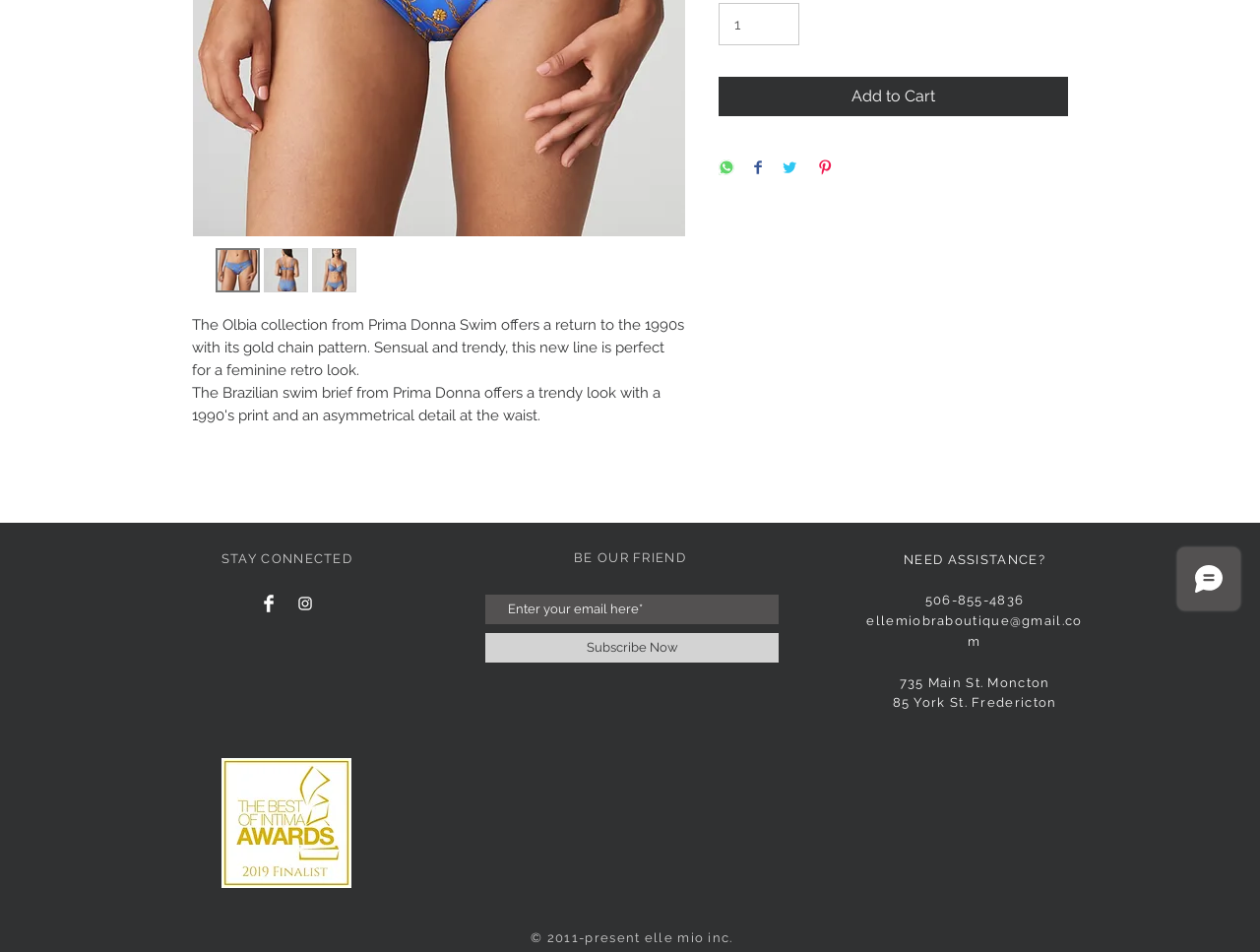Find the bounding box coordinates for the HTML element specified by: "Add to Cart".

[0.57, 0.081, 0.848, 0.122]